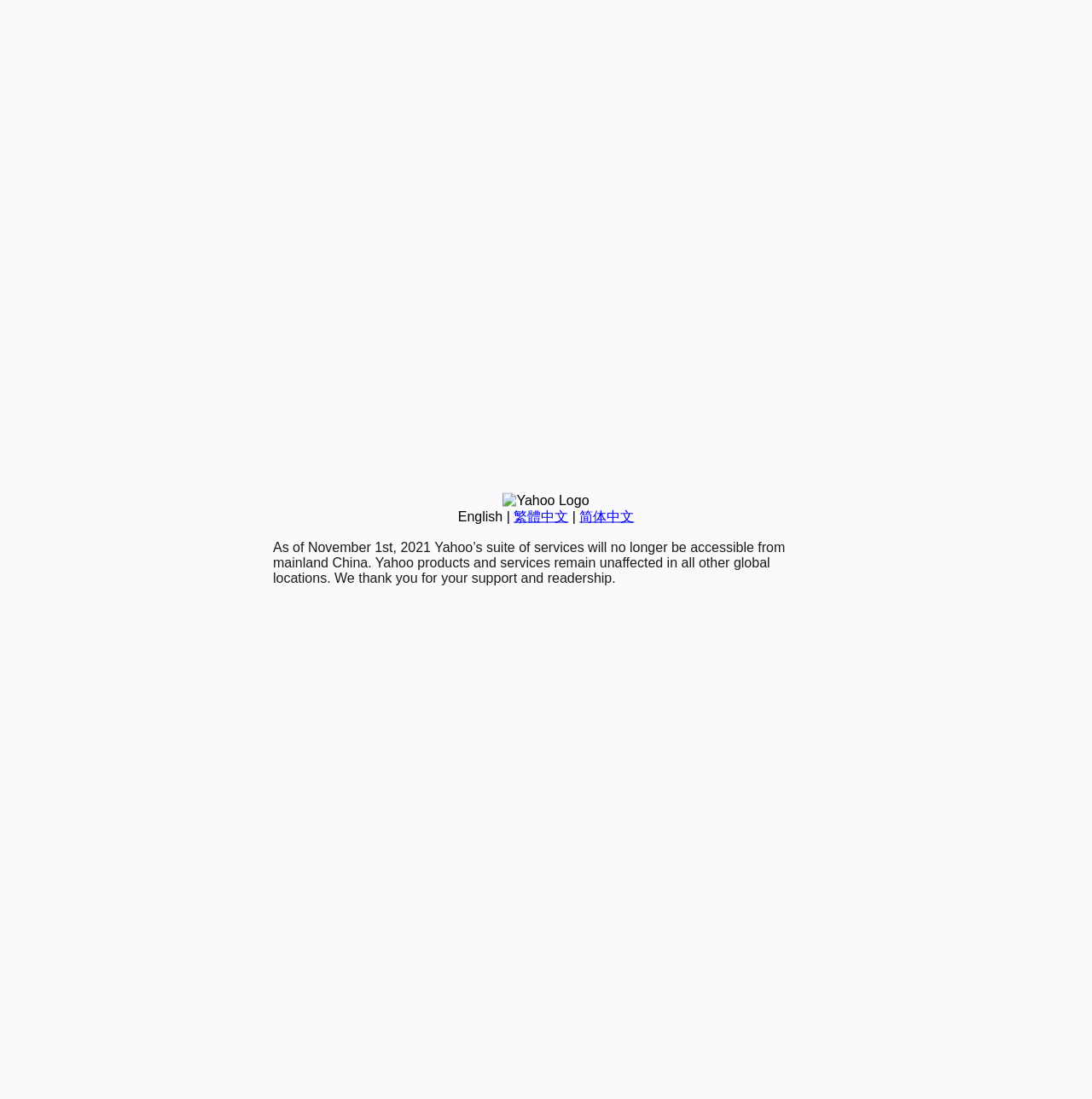Please determine the bounding box coordinates, formatted as (top-left x, top-left y, bottom-right x, bottom-right y), with all values as floating point numbers between 0 and 1. Identify the bounding box of the region described as: English

[0.419, 0.463, 0.46, 0.476]